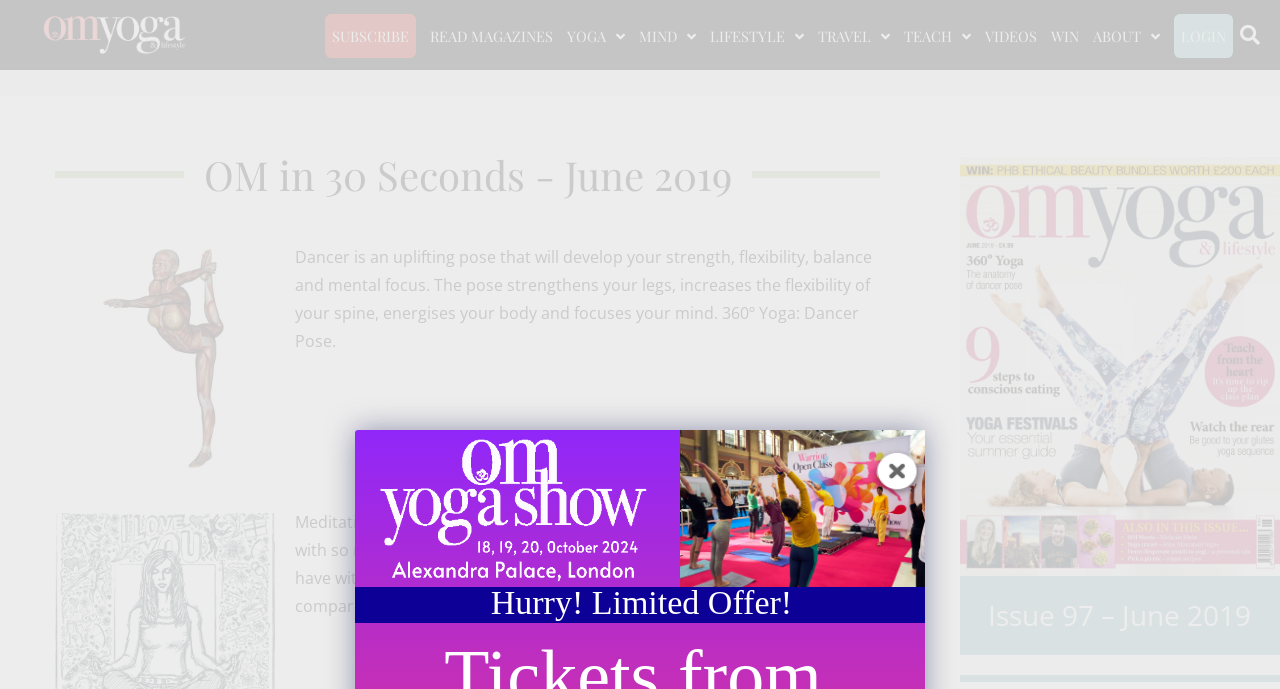Answer with a single word or phrase: 
What is the name of the yoga pose shown in the image?

Dancer pose